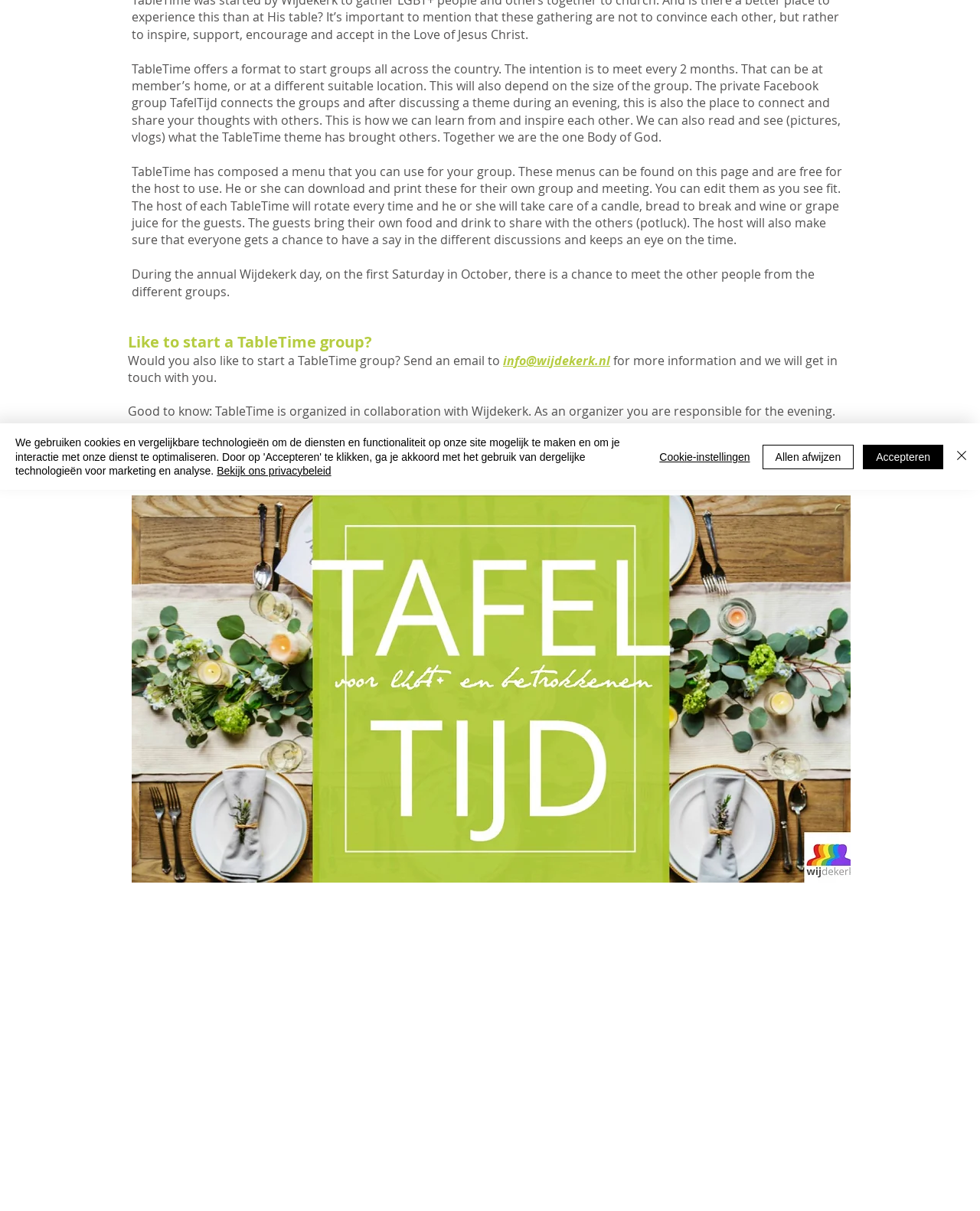Show the bounding box coordinates for the HTML element as described: "Accepteren".

[0.881, 0.367, 0.962, 0.387]